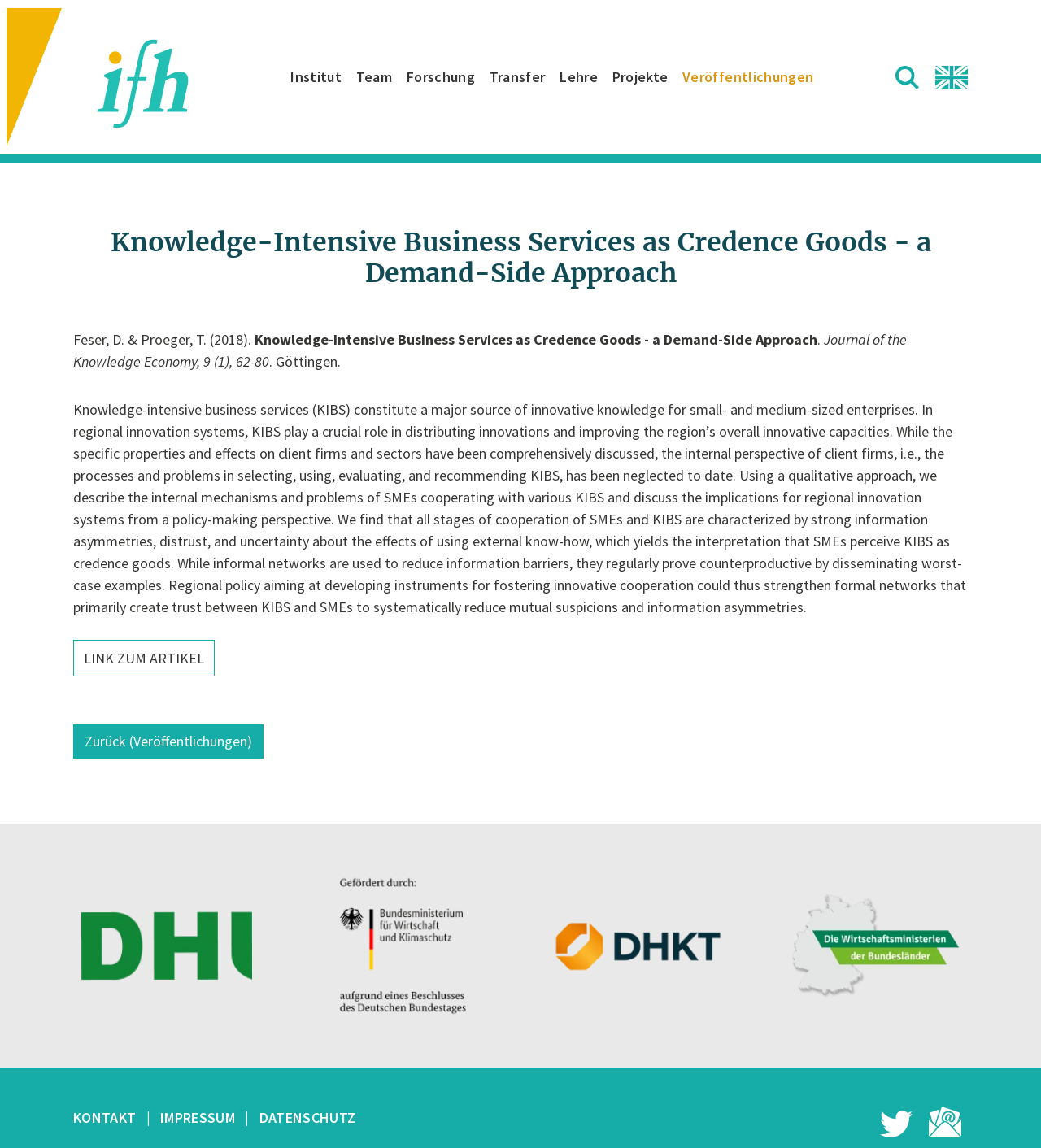Give a full account of the webpage's elements and their arrangement.

The webpage is about the ifh Göttingen, a competence center for economic issues related to the skilled trades and crafts sector. At the top left, there is a logo of ifh Göttingen, accompanied by a link to the institute's homepage. Below the logo, there are several links to different sections of the website, including "Institut", "Kurzbeschreibung", "Leitbild", "Chronik", "Team", "Forschung", "Transfer", "Lehre", and "Projekte".

On the main content area, there is a heading "Knowledge-Intensive Business Services as Credence Goods - a Demand-Side Approach" followed by a description of a research article. The article's authors, publication details, and a brief summary of the research are provided. There is also a link to the full article.

To the right of the article summary, there are several links to related publications and a "Back" button to return to the previous page. At the bottom of the page, there is a section with logos of partner organizations, including DHI, Bundesministerium für Wirtschaft und Klimaschutz, and Deutscher Handwerkskammertag.

In the footer area, there are links to "KONTAKT", "IMPRESSUM", "DATENSCHUTZ", as well as social media links to Twitter and a newsletter subscription link.